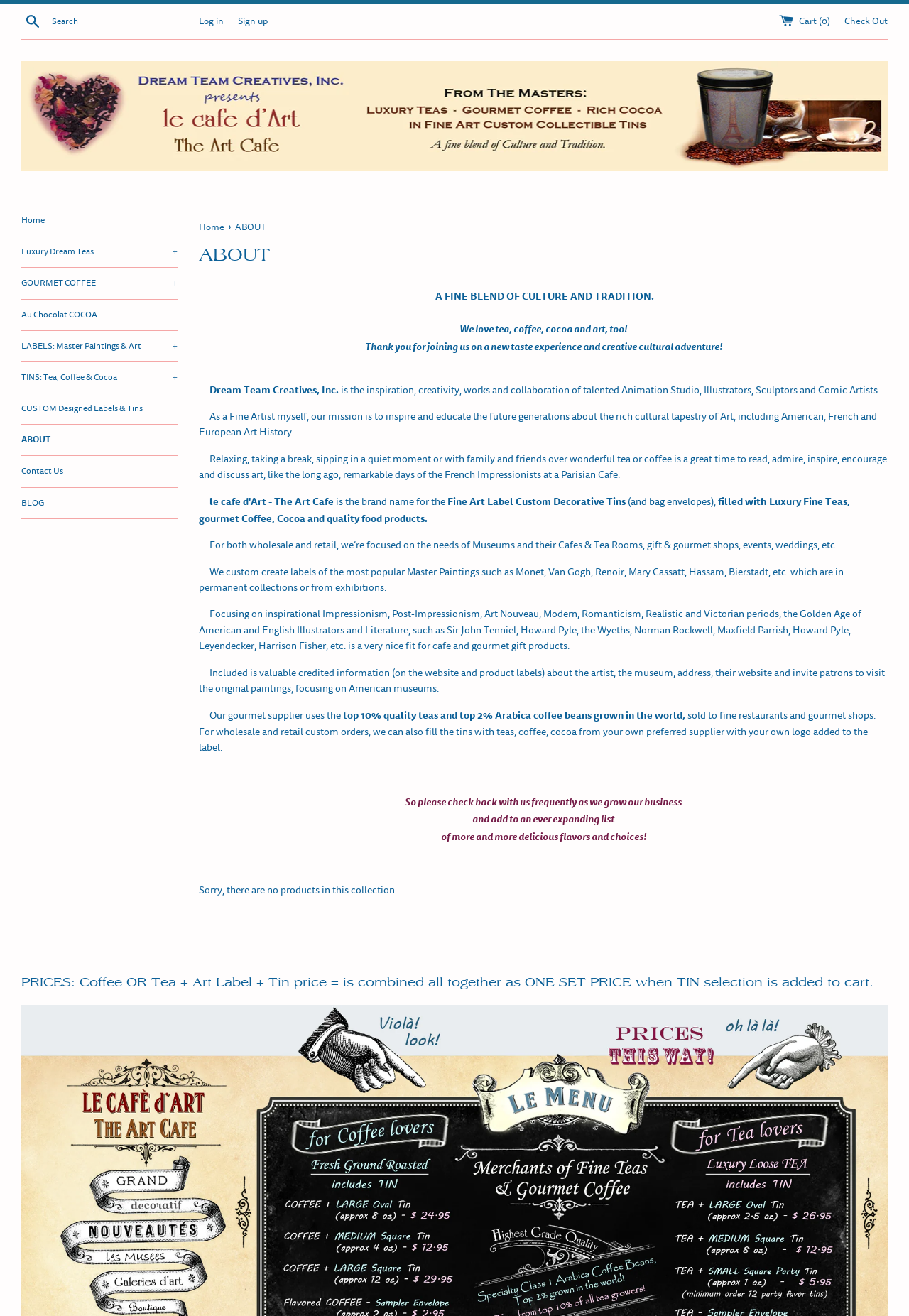Identify the bounding box coordinates for the UI element described as follows: Au Chocolat COCOA. Use the format (top-left x, top-left y, bottom-right x, bottom-right y) and ensure all values are floating point numbers between 0 and 1.

[0.023, 0.227, 0.195, 0.251]